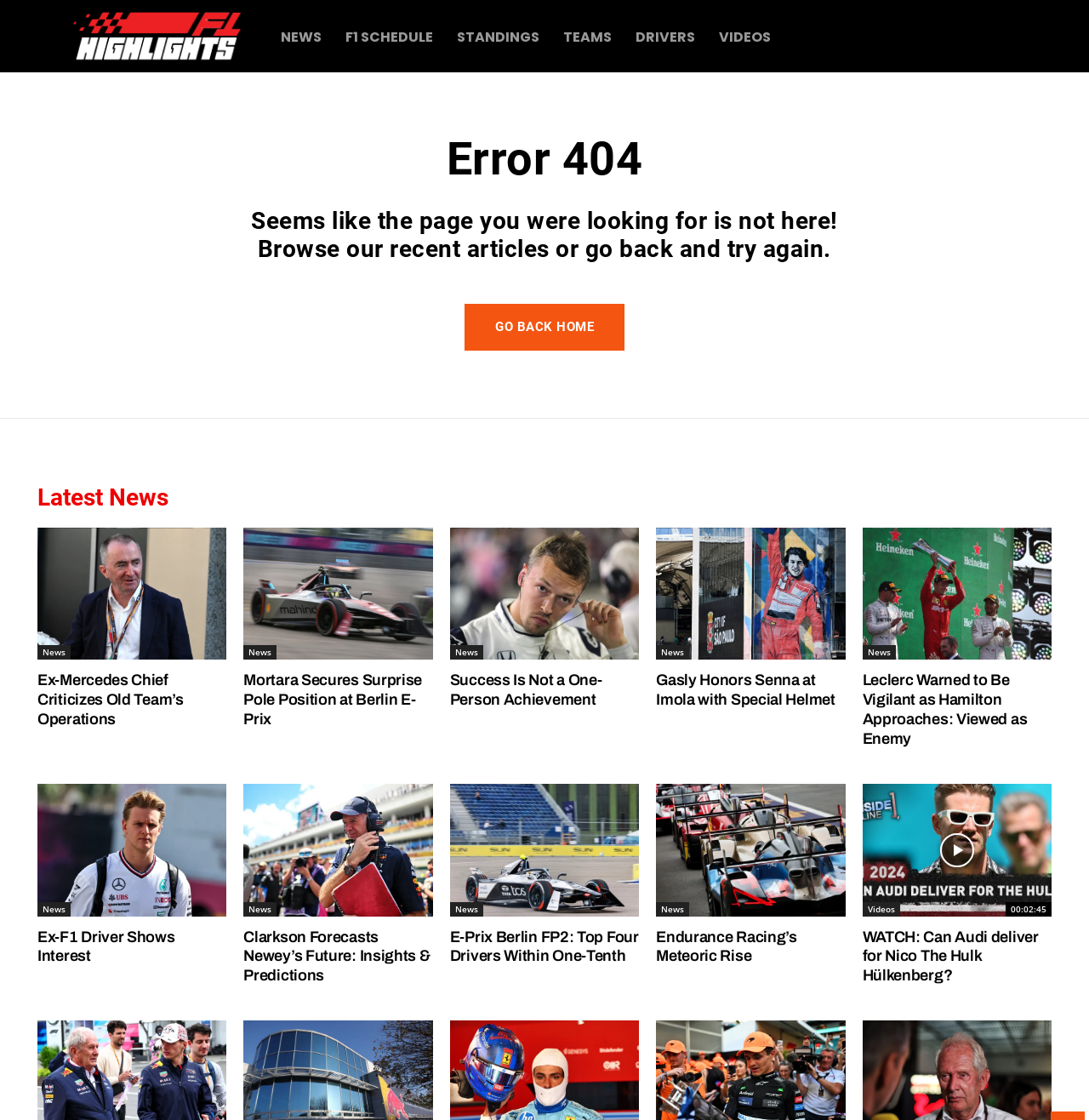Determine the bounding box coordinates of the section to be clicked to follow the instruction: "Click the logo". The coordinates should be given as four float numbers between 0 and 1, formatted as [left, top, right, bottom].

[0.067, 0.006, 0.223, 0.058]